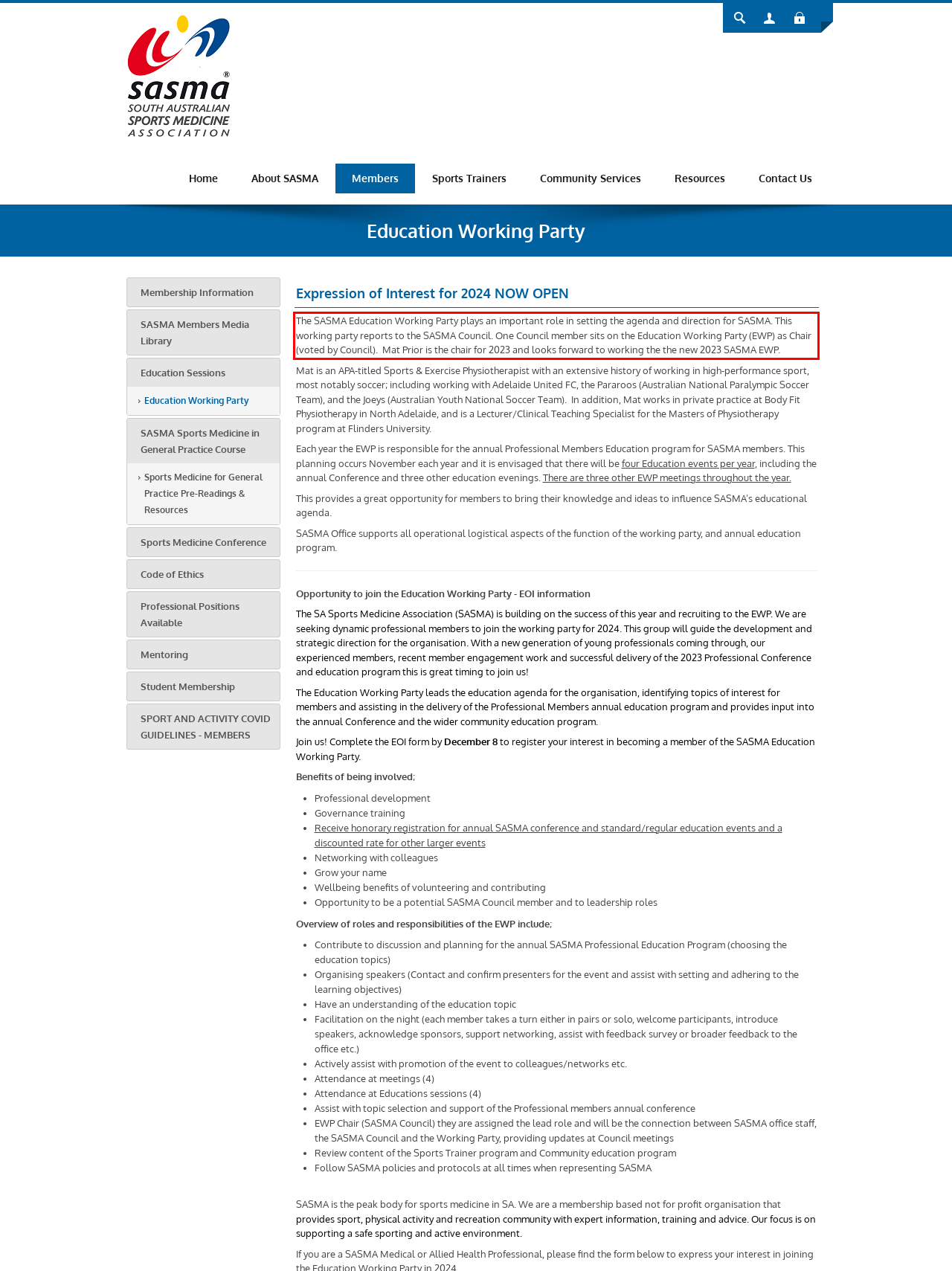You have a screenshot of a webpage with a UI element highlighted by a red bounding box. Use OCR to obtain the text within this highlighted area.

The SASMA Education Working Party plays an important role in setting the agenda and direction for SASMA. This working party reports to the SASMA Council. One Council member sits on the Education Working Party (EWP) as Chair (voted by Council). Mat Prior is the chair for 2023 and looks forward to working the the new 2023 SASMA EWP.